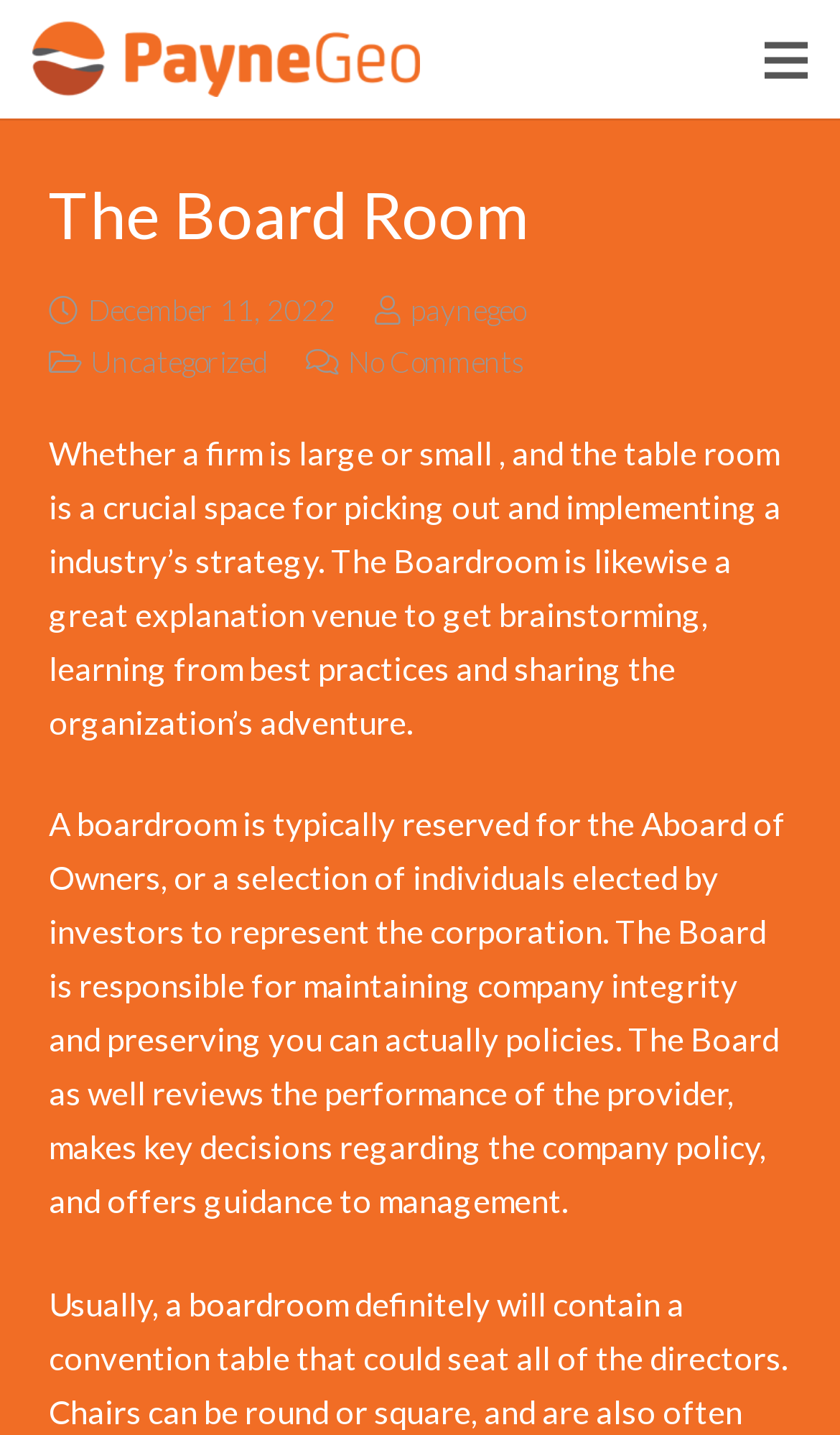Provide an in-depth description of the elements and layout of the webpage.

The webpage is about "The Board Room" and appears to be a blog post or article. At the top, there are two links, one with no text and another labeled "Menu", positioned on the left and right sides of the page, respectively. 

Below these links, there is a main article section that takes up most of the page. The article is headed by a title "The Board Room" and has a timestamp "December 11, 2022" below it. The title and timestamp are positioned near the top of the article section. 

There are three links below the timestamp: "paynegeo", "Uncategorized", and "No Comments", arranged from left to right. 

The main content of the article is divided into three paragraphs. The first paragraph discusses the importance of a boardroom in a company's strategy. The second paragraph is a continuation of the first, explaining the boardroom as a venue for brainstorming and sharing the organization's adventure. 

The third and longest paragraph provides a detailed explanation of the role of a boardroom, including its responsibility for maintaining company integrity, reviewing performance, making key decisions, and offering guidance to management.